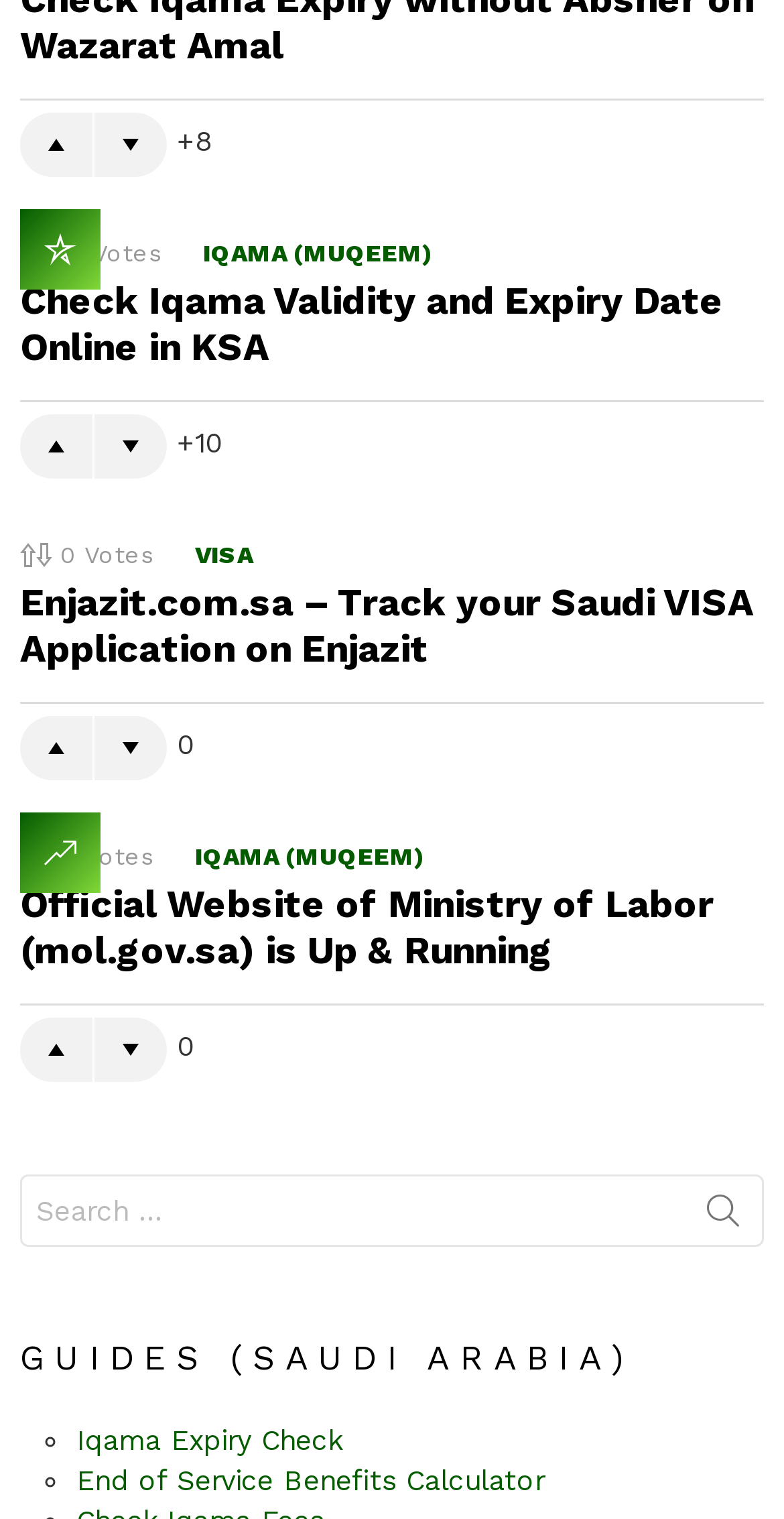Identify the bounding box coordinates for the UI element described as follows: Iqama (Muqeem). Use the format (top-left x, top-left y, bottom-right x, bottom-right y) and ensure all values are floating point numbers between 0 and 1.

[0.259, 0.154, 0.572, 0.18]